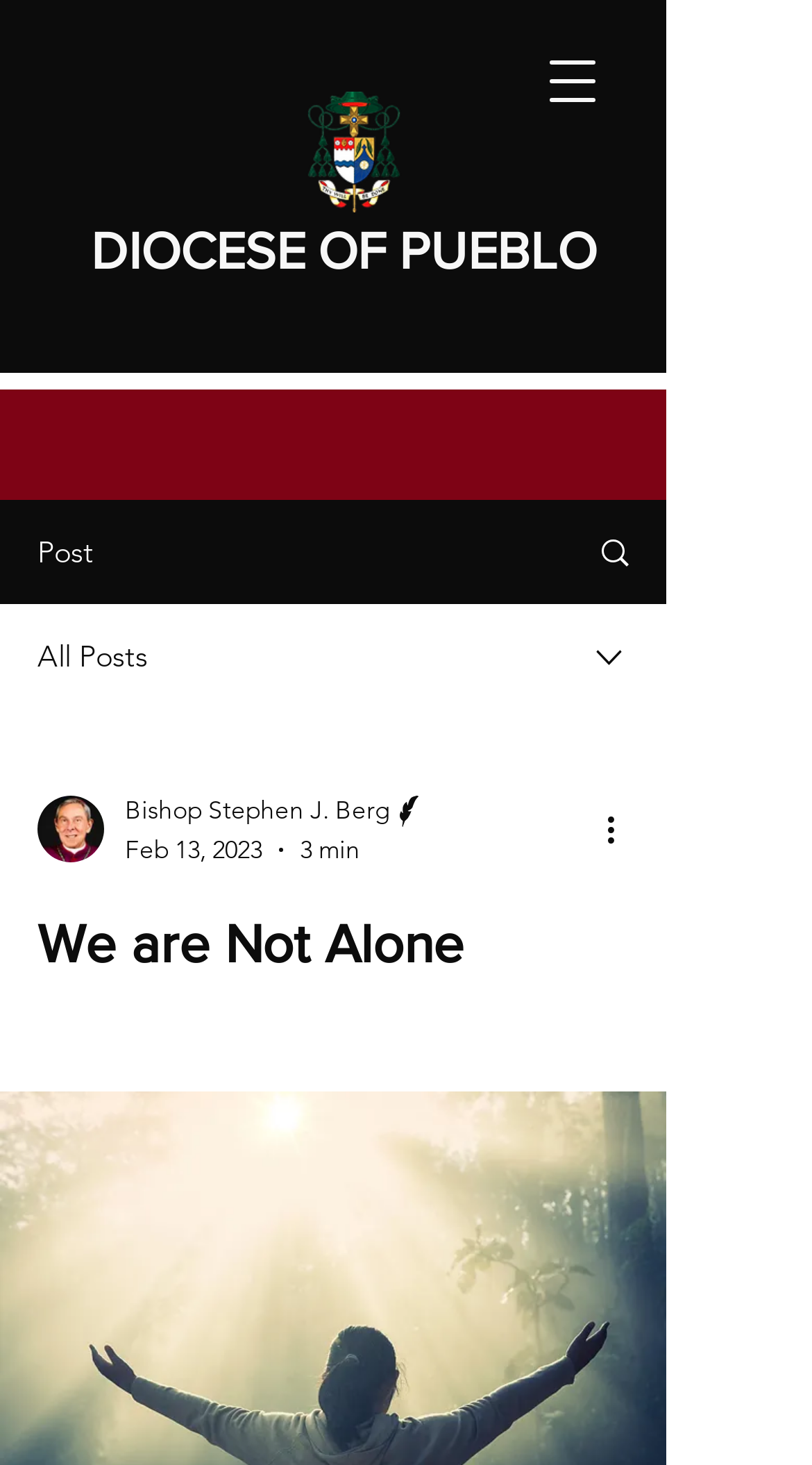Extract the primary heading text from the webpage.

We are Not Alone